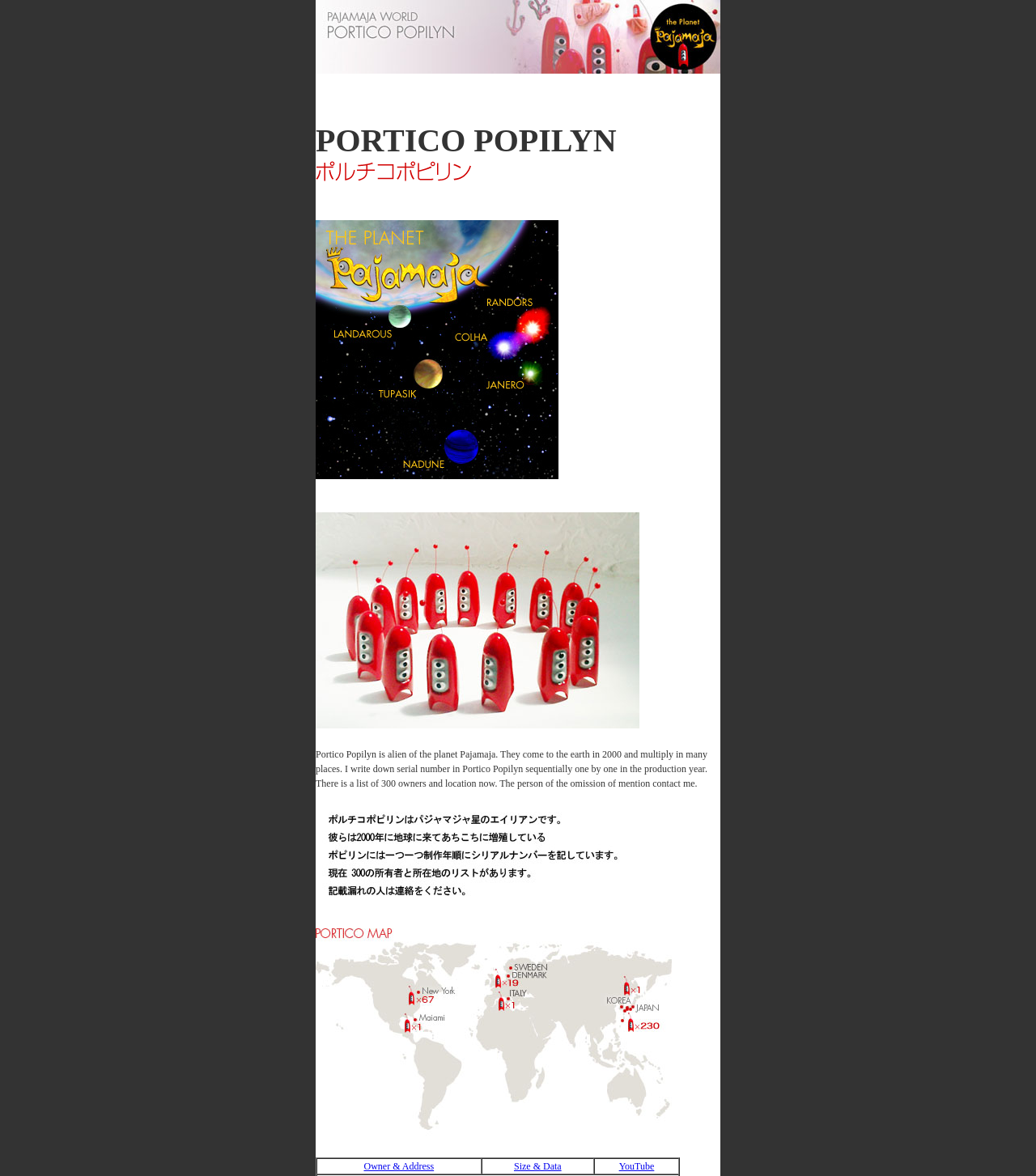Identify the bounding box of the UI element that matches this description: "Owner & Address".

[0.351, 0.987, 0.419, 0.997]